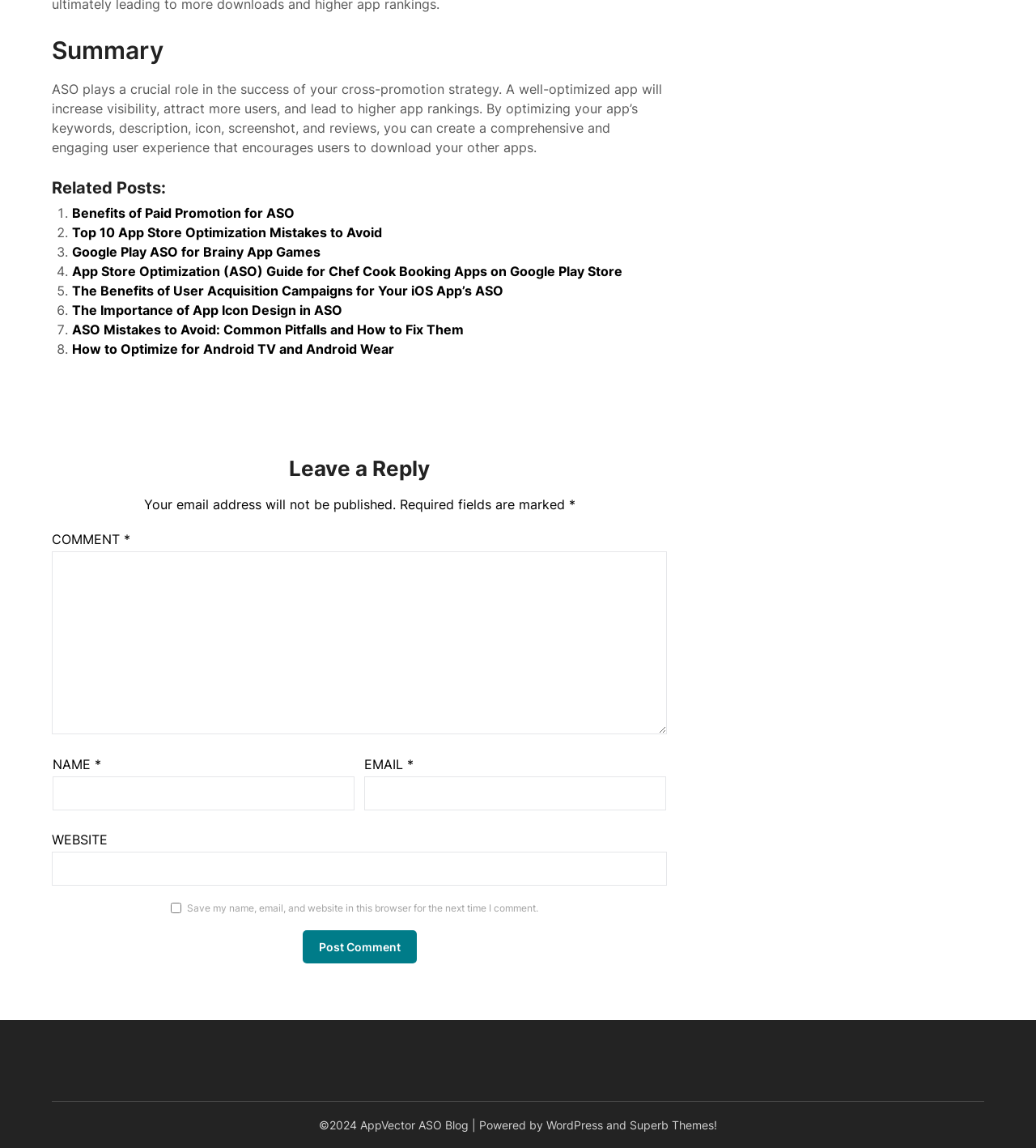What is the platform used to power the webpage?
From the screenshot, provide a brief answer in one word or phrase.

WordPress